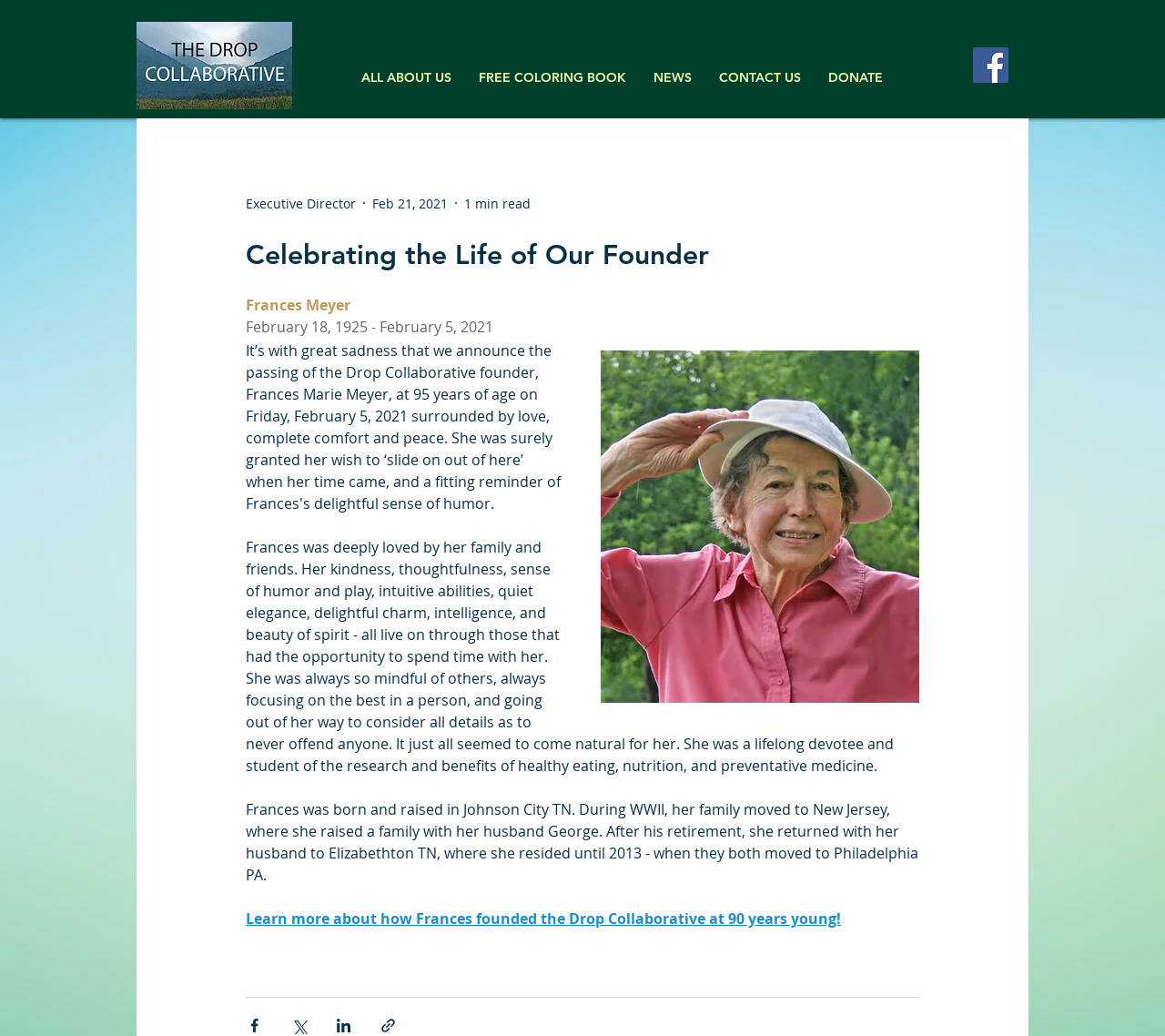What is the date of Frances' passing?
Based on the image content, provide your answer in one word or a short phrase.

February 5, 2021